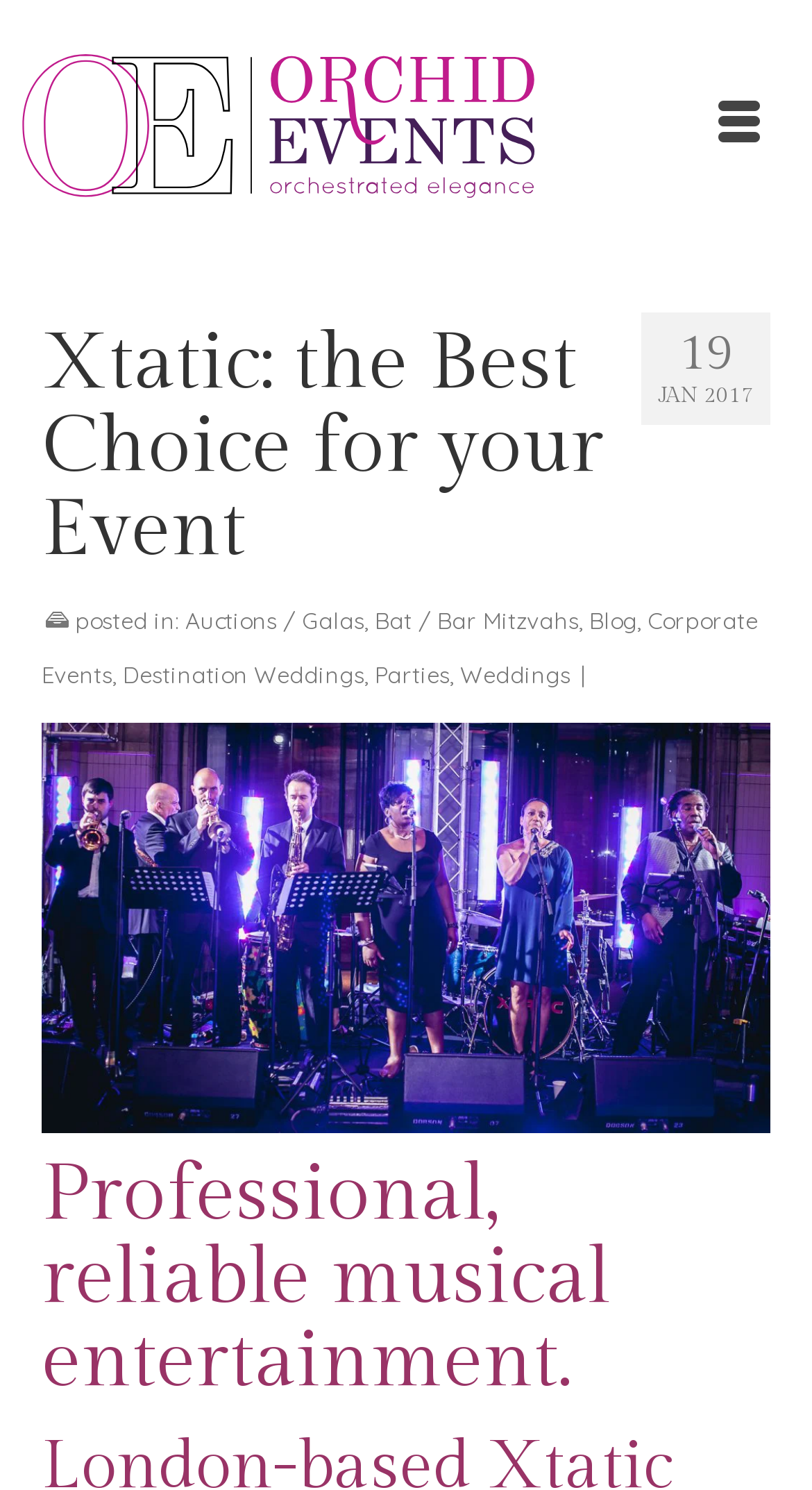Locate the bounding box coordinates of the clickable region necessary to complete the following instruction: "View the 'Entertainment xtatic function band' image". Provide the coordinates in the format of four float numbers between 0 and 1, i.e., [left, top, right, bottom].

[0.051, 0.485, 0.949, 0.76]